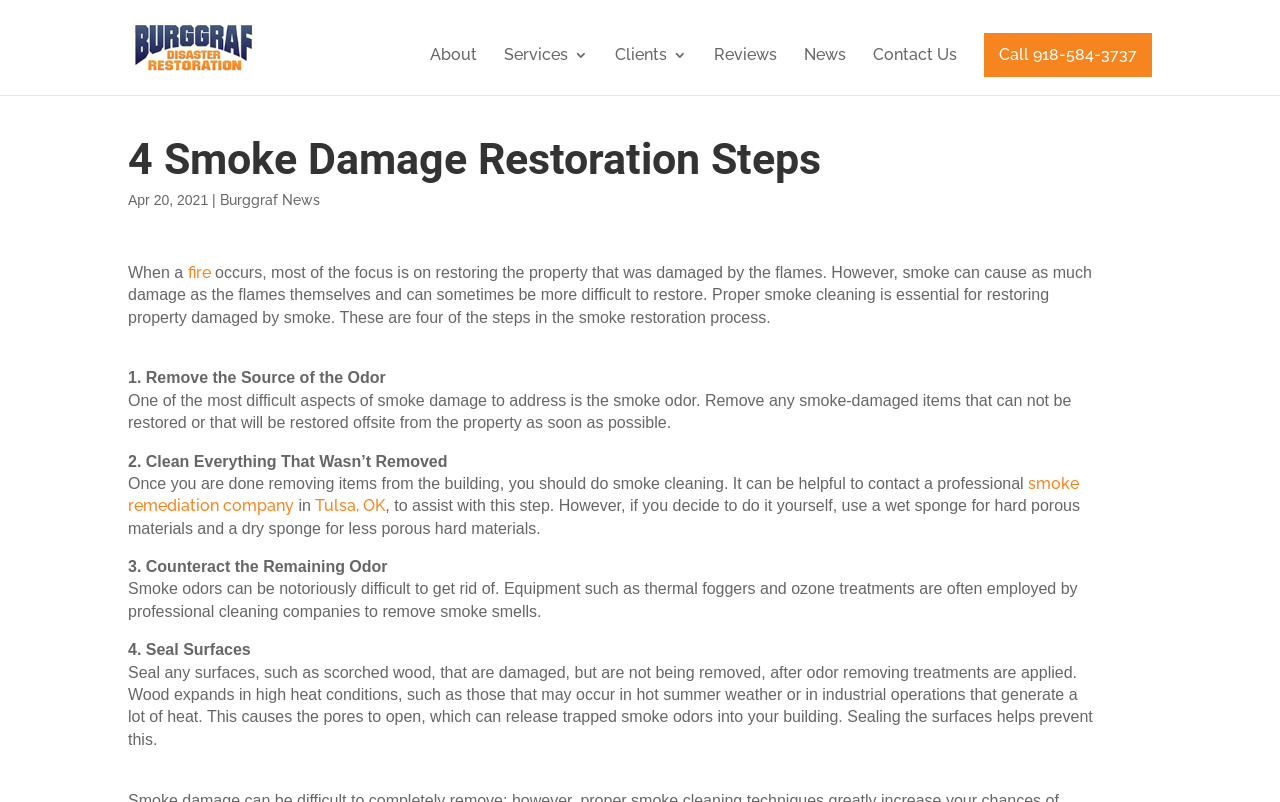Identify the webpage's primary heading and generate its text.

4 Smoke Damage Restoration Steps